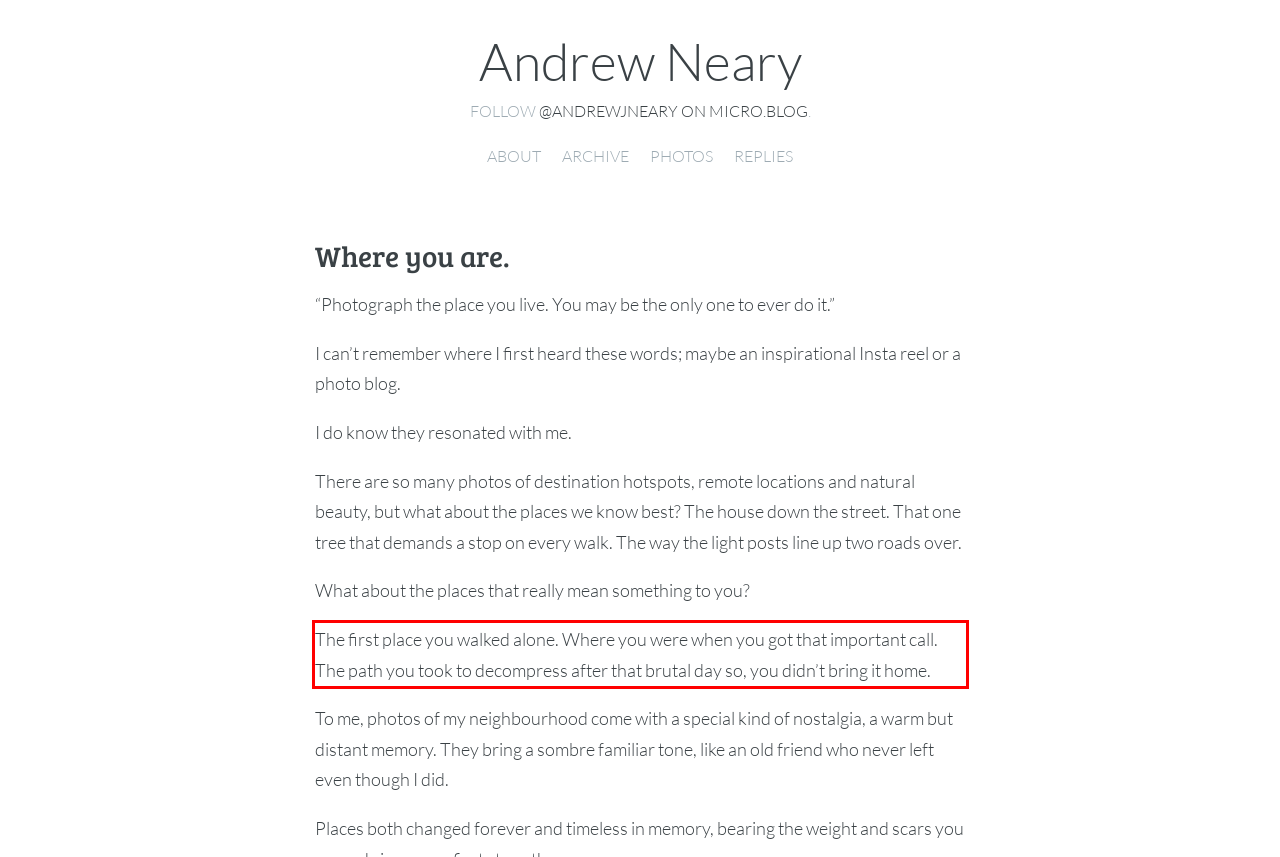You have a screenshot of a webpage, and there is a red bounding box around a UI element. Utilize OCR to extract the text within this red bounding box.

The first place you walked alone. Where you were when you got that important call. The path you took to decompress after that brutal day so, you didn’t bring it home.